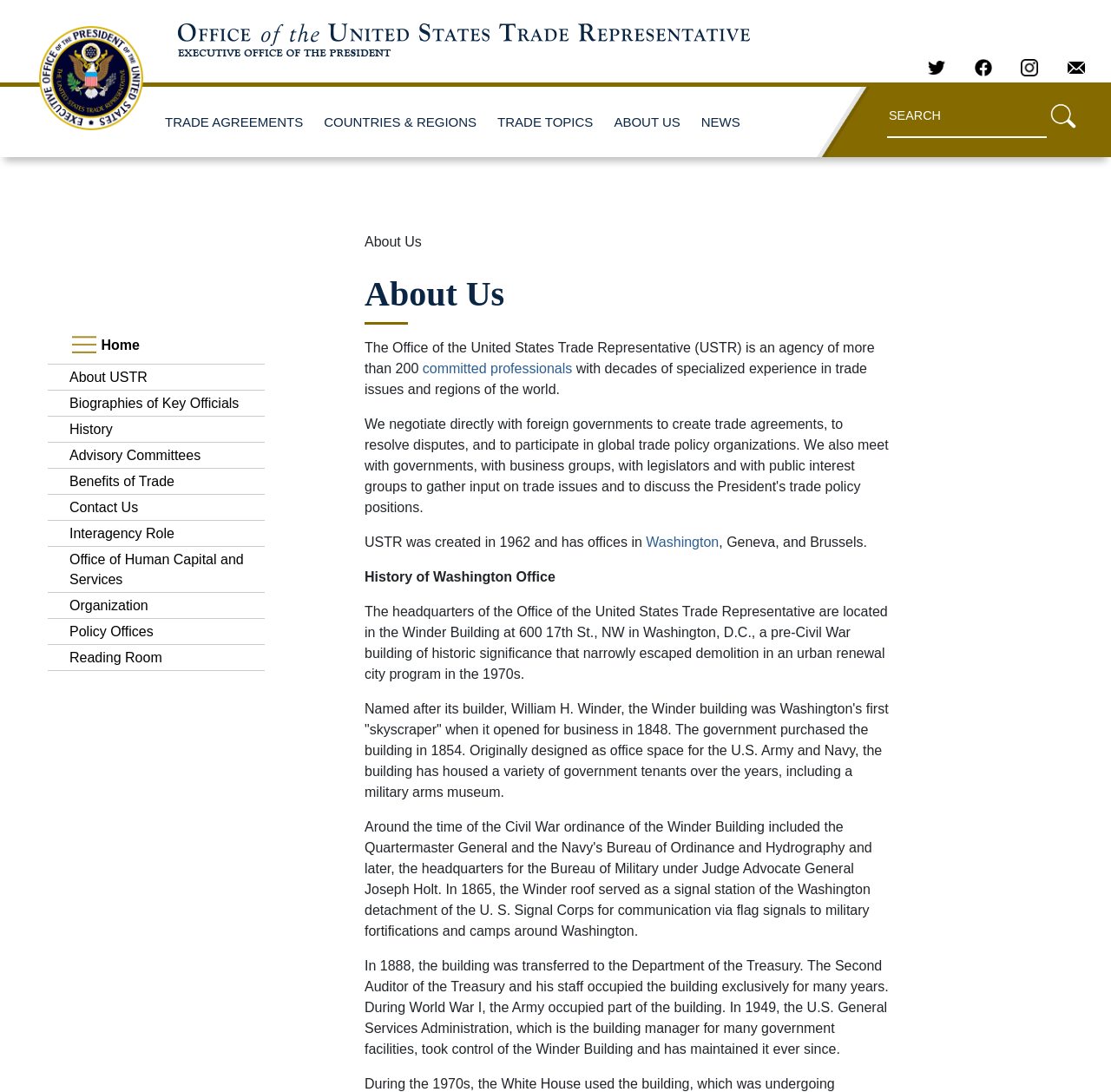Determine the bounding box coordinates of the area to click in order to meet this instruction: "Contact Us".

[0.062, 0.458, 0.124, 0.471]